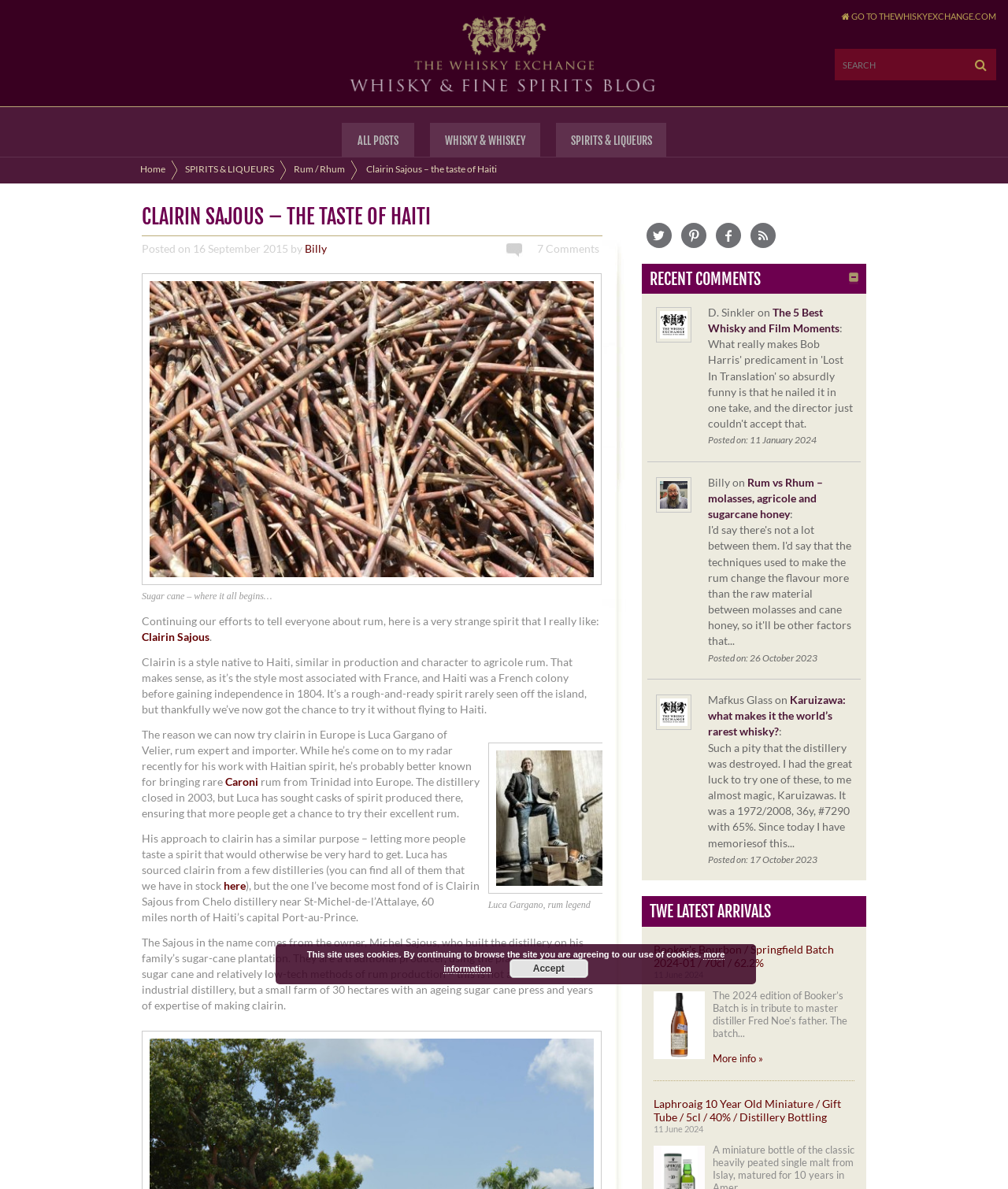Based on the image, please elaborate on the answer to the following question:
How many comments are there on the webpage?

The webpage has three comments from users D. Sinkler, Billy, and Mafkus Glass, which are listed under the 'RECENT COMMENTS' section.